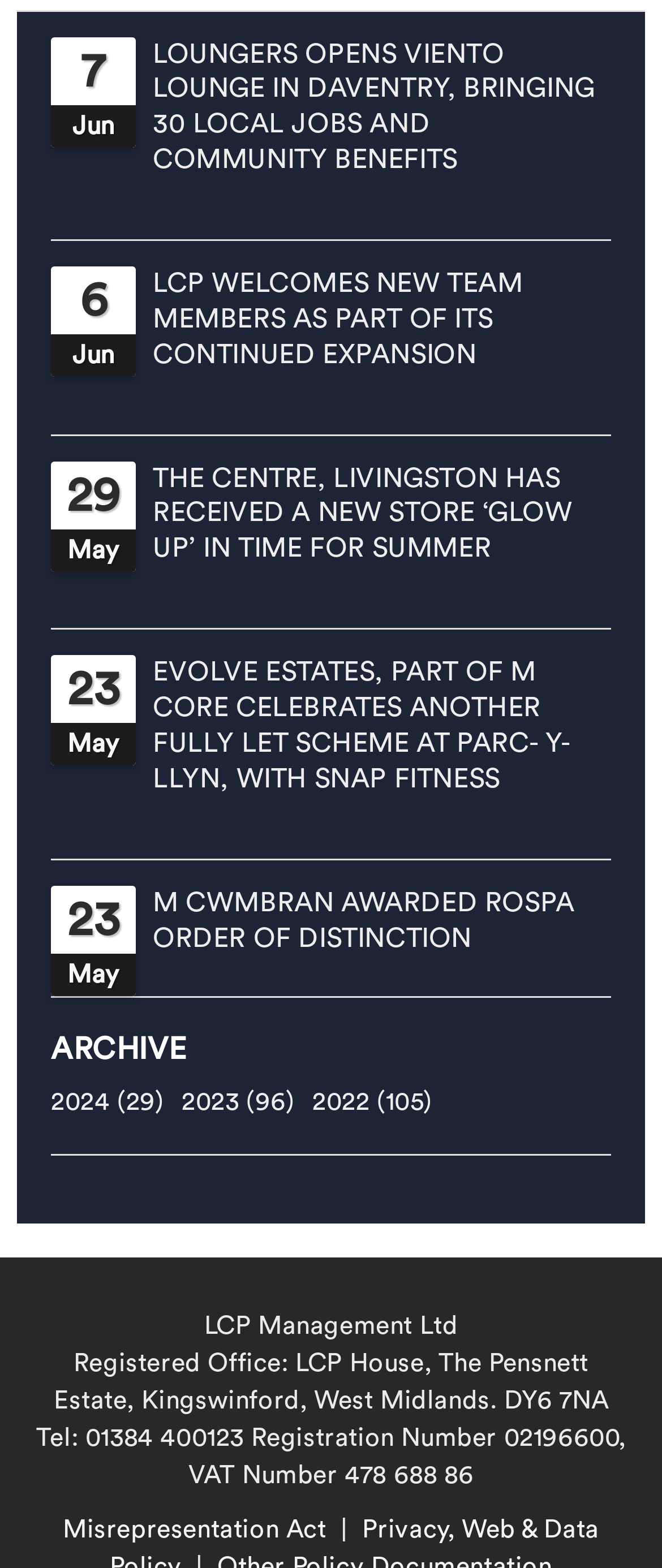Refer to the image and provide a thorough answer to this question:
What is the registration number of LCP Management Ltd?

I found the registration number '02196600' at the bottom of the page, which is mentioned as part of the company information of LCP Management Ltd.